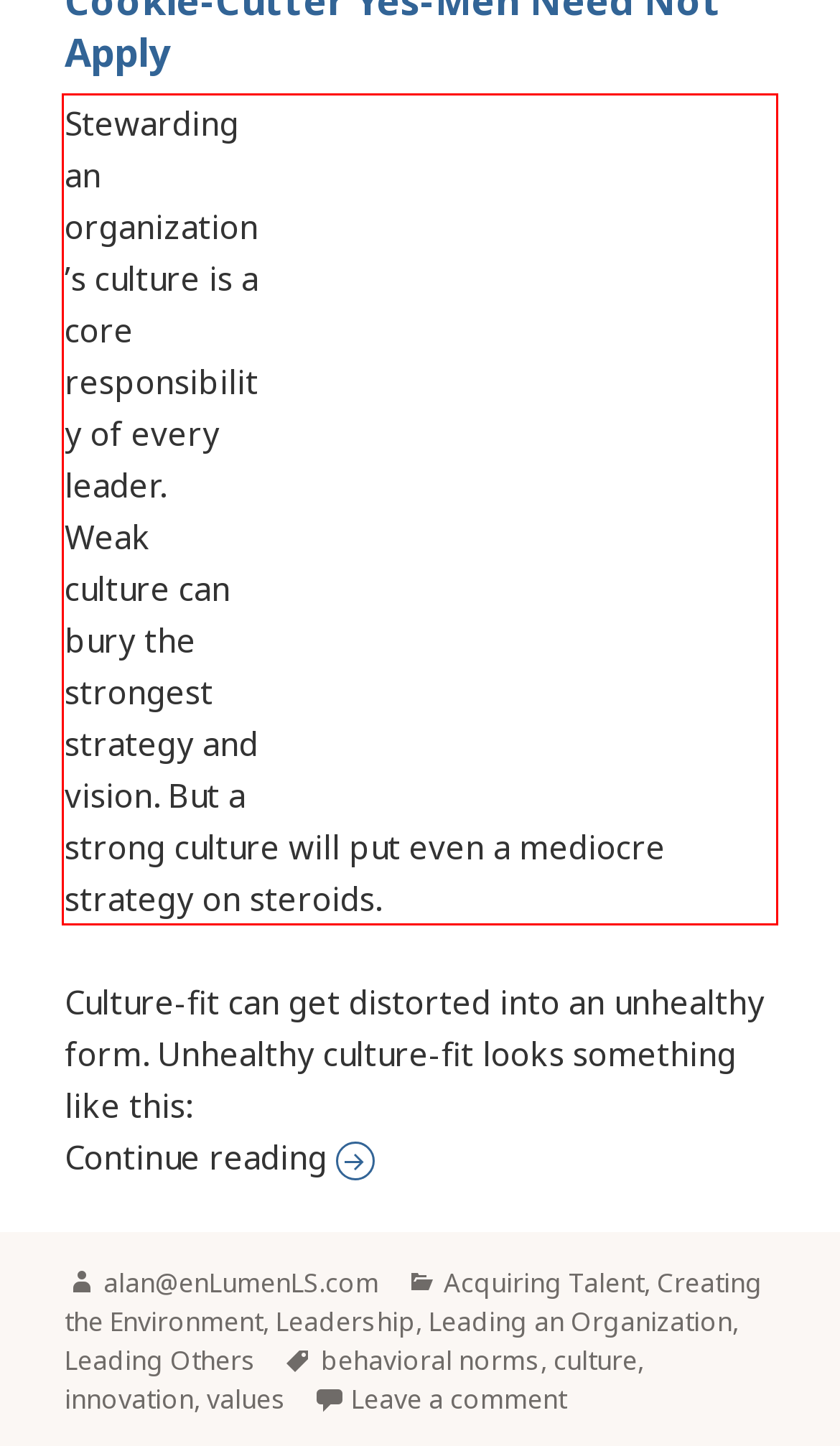From the screenshot of the webpage, locate the red bounding box and extract the text contained within that area.

Stewarding an organization’s culture is a core responsibility of every leader. Weak culture can bury the strongest strategy and vision. But a strong culture will put even a mediocre strategy on steroids.